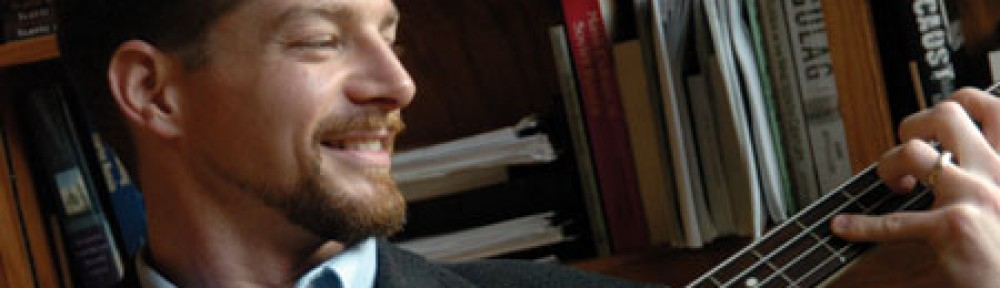What is in the background of the image?
Based on the visual information, provide a detailed and comprehensive answer.

The background of the image features shelves filled with books, suggesting an academic or scholarly environment, which aligns with the theme of cultural exploration and commentary evident in the associated course blog.